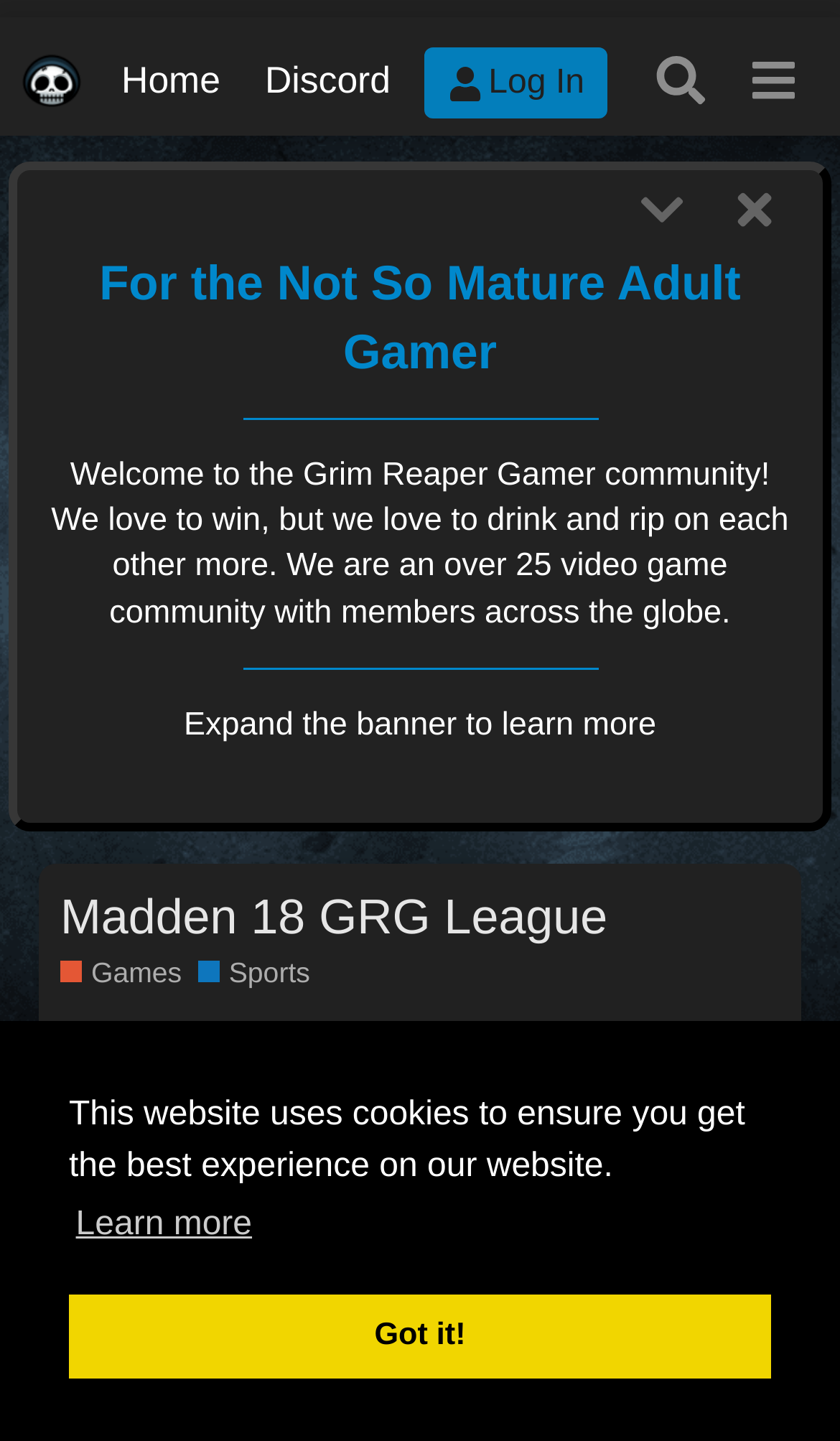Please specify the bounding box coordinates of the clickable region to carry out the following instruction: "Click the Log In button". The coordinates should be four float numbers between 0 and 1, in the format [left, top, right, bottom].

[0.504, 0.022, 0.724, 0.071]